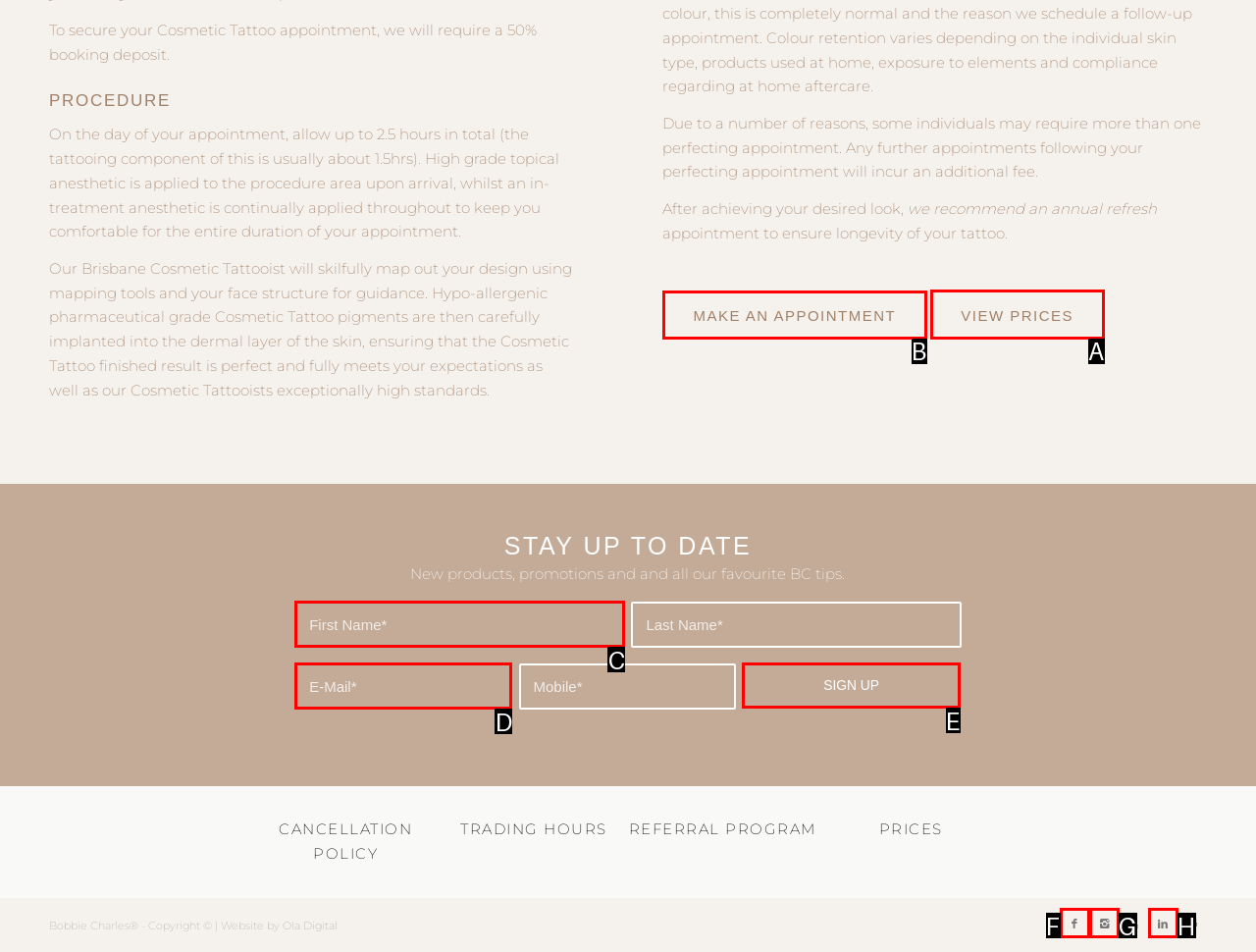Identify the appropriate choice to fulfill this task: View prices
Respond with the letter corresponding to the correct option.

A